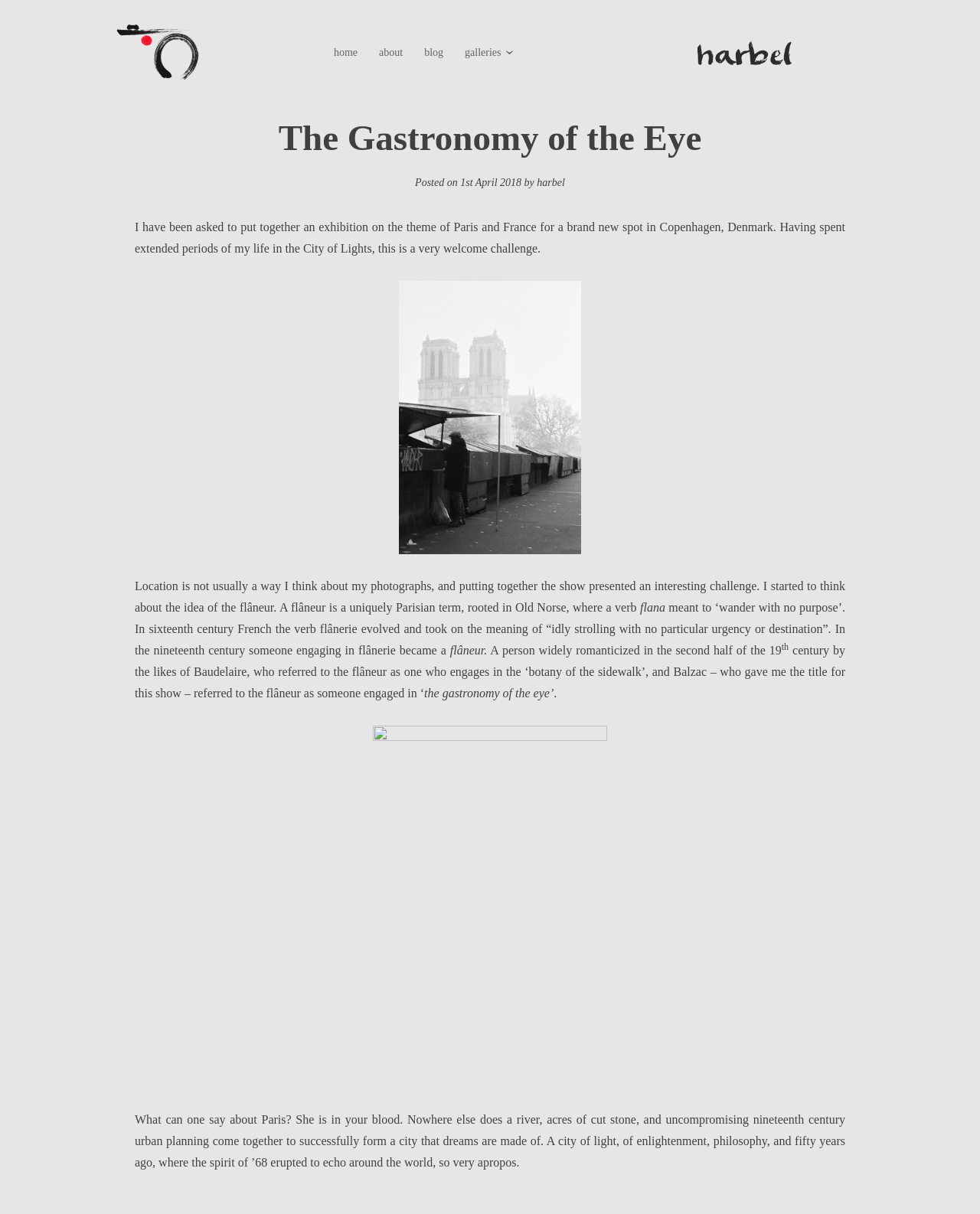Look at the image and write a detailed answer to the question: 
Who referred to the flâneur as someone engaged in 'the gastronomy of the eye'?

Based on the webpage content, I found that Balzac referred to the flâneur as someone engaged in 'the gastronomy of the eye', as mentioned in the text '...and Balzac – who gave me the title for this show – referred to the flâneur as someone engaged in ‘the gastronomy of the eye’.